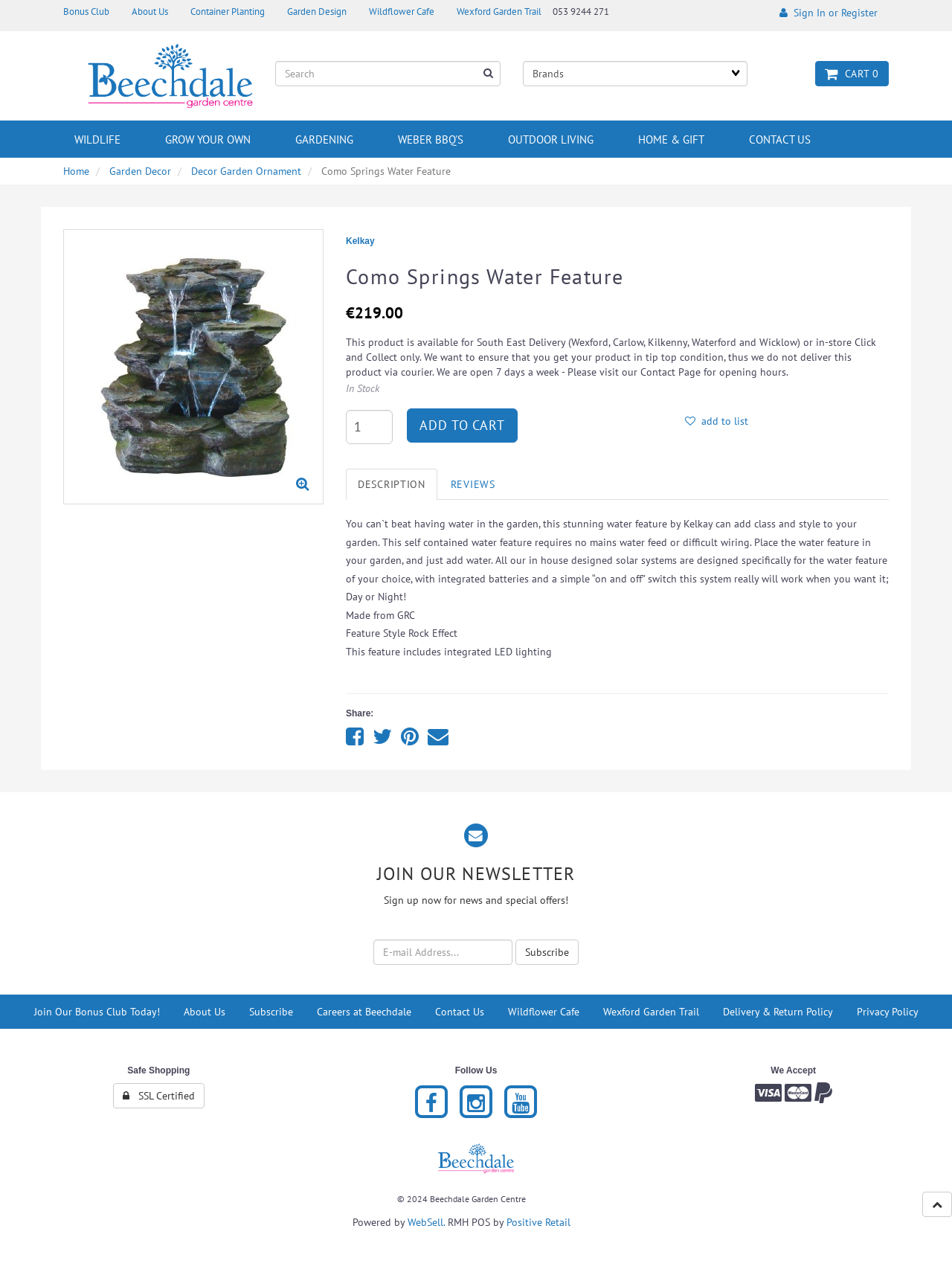Locate the bounding box coordinates of the clickable area to execute the instruction: "Search for products". Provide the coordinates as four float numbers between 0 and 1, represented as [left, top, right, bottom].

[0.289, 0.048, 0.525, 0.068]